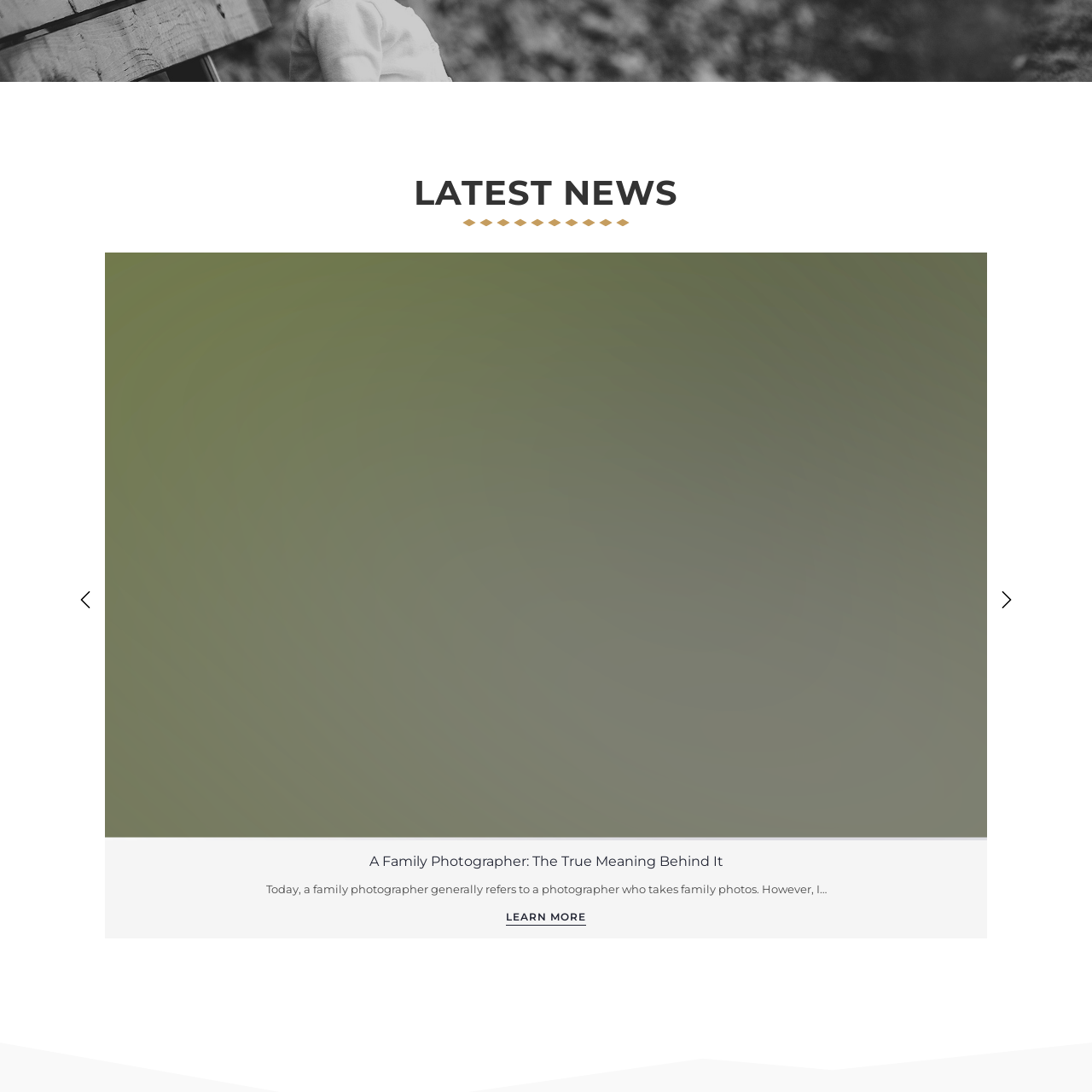Direct your attention to the image enclosed by the red boundary, What does a family photographer typically capture? 
Answer concisely using a single word or phrase.

Family moments